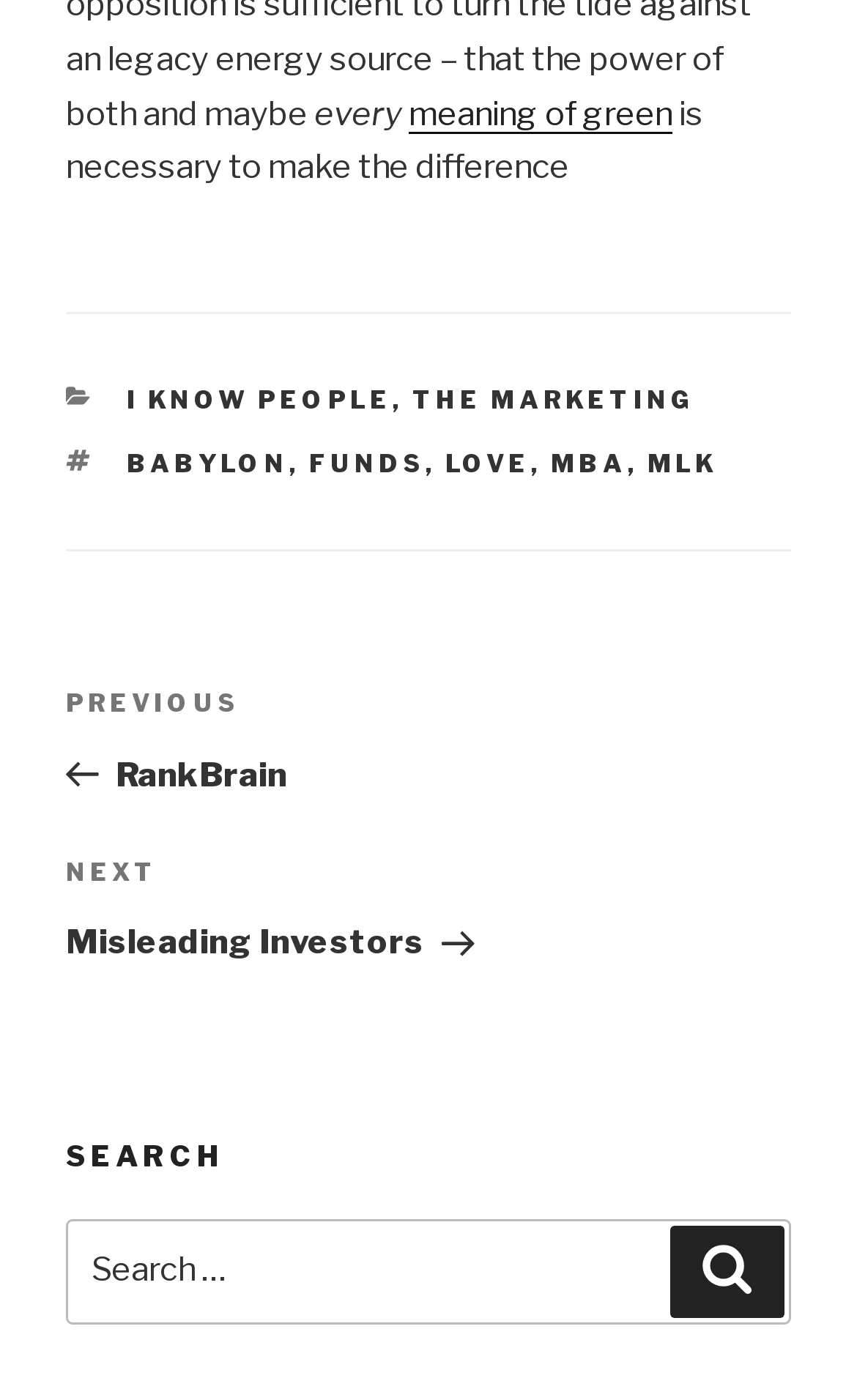What is the purpose of the search box?
Relying on the image, give a concise answer in one word or a brief phrase.

To search for posts